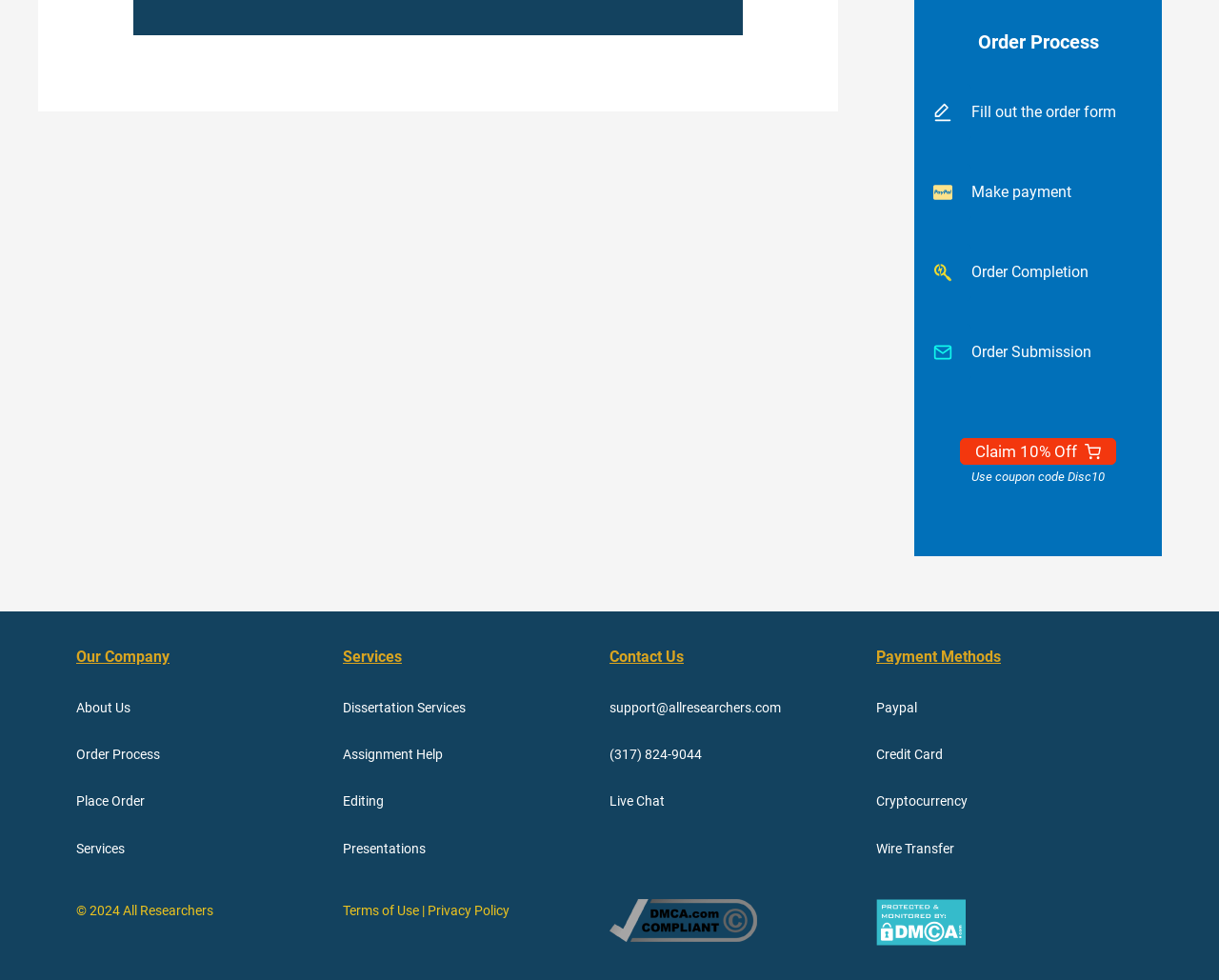Please determine the bounding box coordinates of the area that needs to be clicked to complete this task: 'Read the latest news'. The coordinates must be four float numbers between 0 and 1, formatted as [left, top, right, bottom].

None